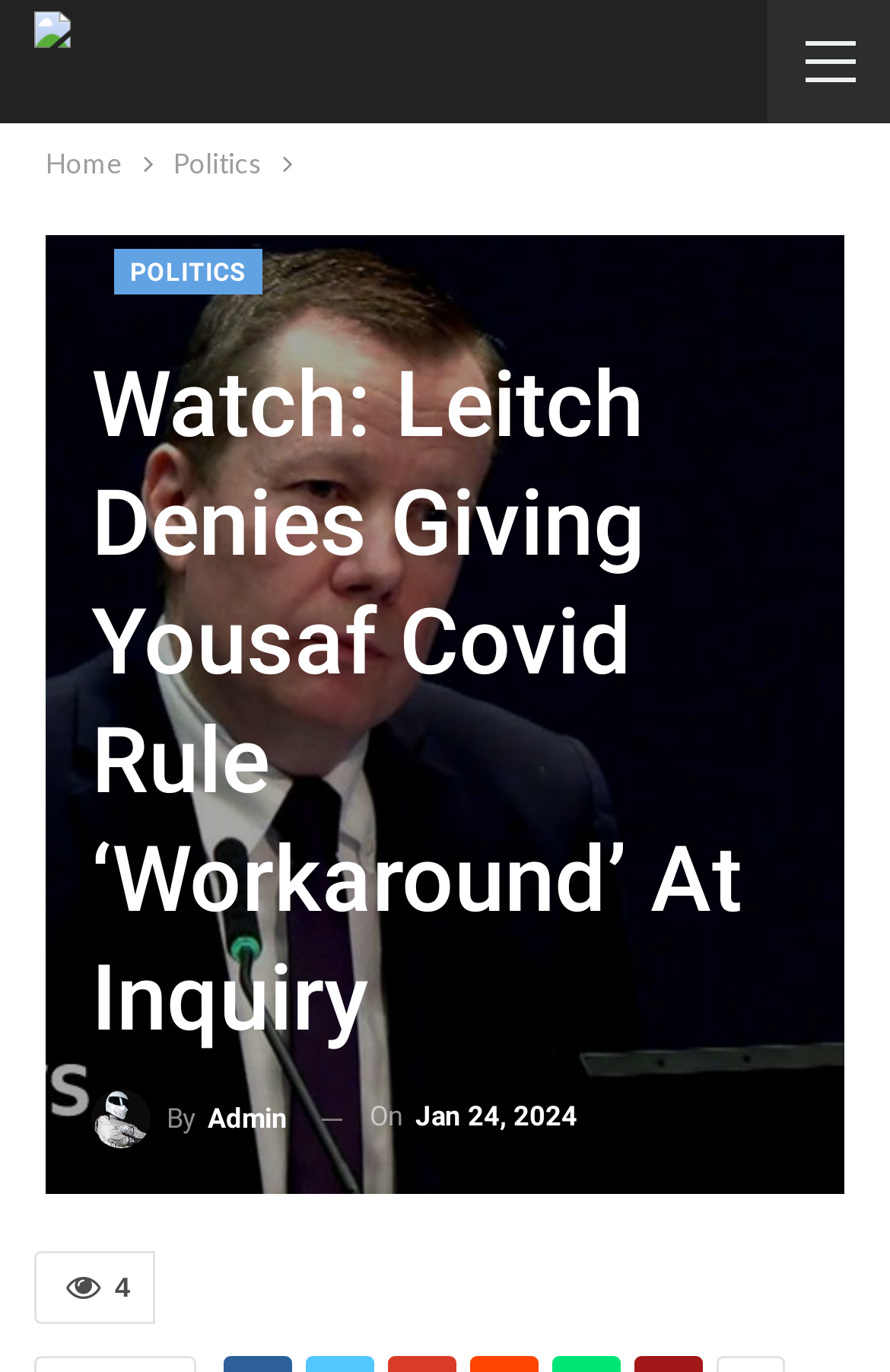When was the article published?
Provide a detailed answer to the question using information from the image.

I found the publication date by looking at the time element, which contains the static text 'On' and 'Jan 24, 2024'.